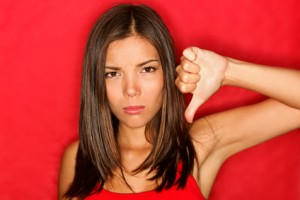Describe all significant details and elements found in the image.

The image features a young woman with long, straight dark hair, displaying a strong expression of disapproval or dissatisfaction. She is positioned against a vivid red background, which enhances the intensity of her feelings. Her right arm is raised with her thumb turned down, symbolizing a negative sentiment. The woman is wearing a simple red tank top, which matches the backdrop and adds to the overall color harmony of the image. The expression on her face conveys a clear message of disappointment, reflecting the theme of negative feedback addressed in the accompanying article titled "The 'Positive' Side of Negative Online Reviews." This juxtaposition highlights the complexity of online reviews in professional settings, particularly in the medical field.